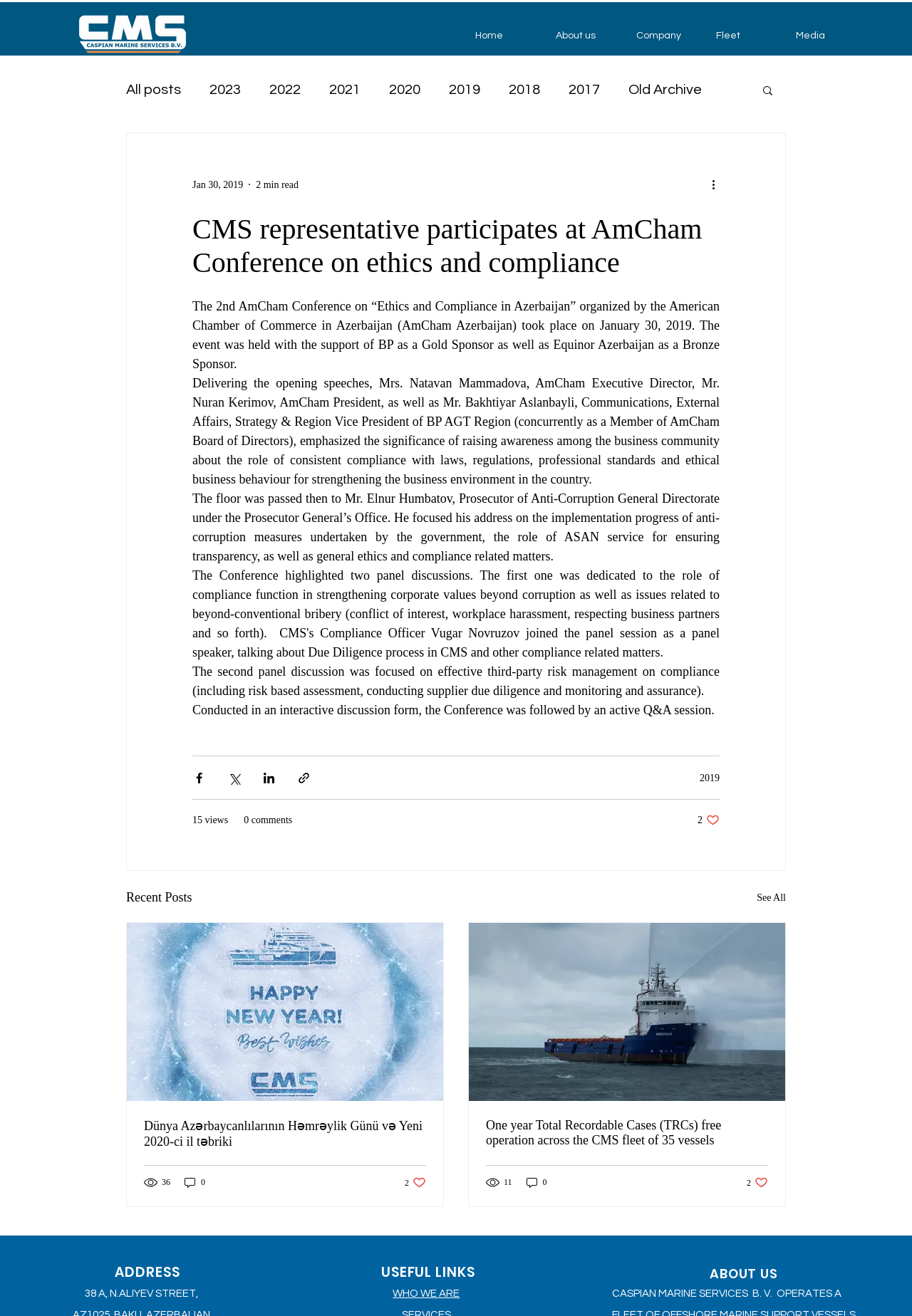Locate the coordinates of the bounding box for the clickable region that fulfills this instruction: "Click the 'Home' link".

[0.509, 0.019, 0.598, 0.035]